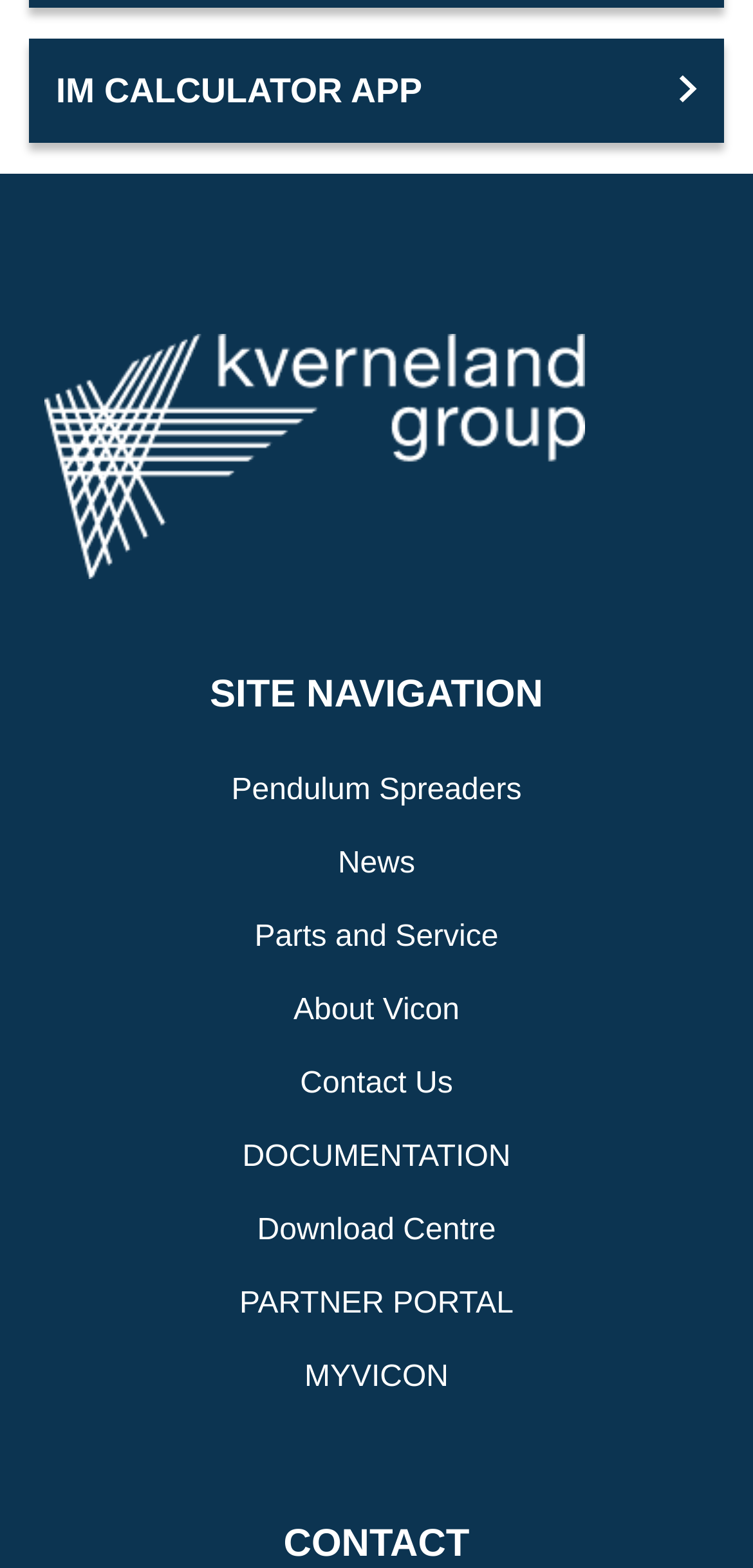What is the second link under SITE NAVIGATION?
Please answer the question with as much detail and depth as you can.

The second link under 'SITE NAVIGATION' is 'News' which is located below the 'SITE NAVIGATION' heading with a bounding box of [0.449, 0.536, 0.551, 0.567].